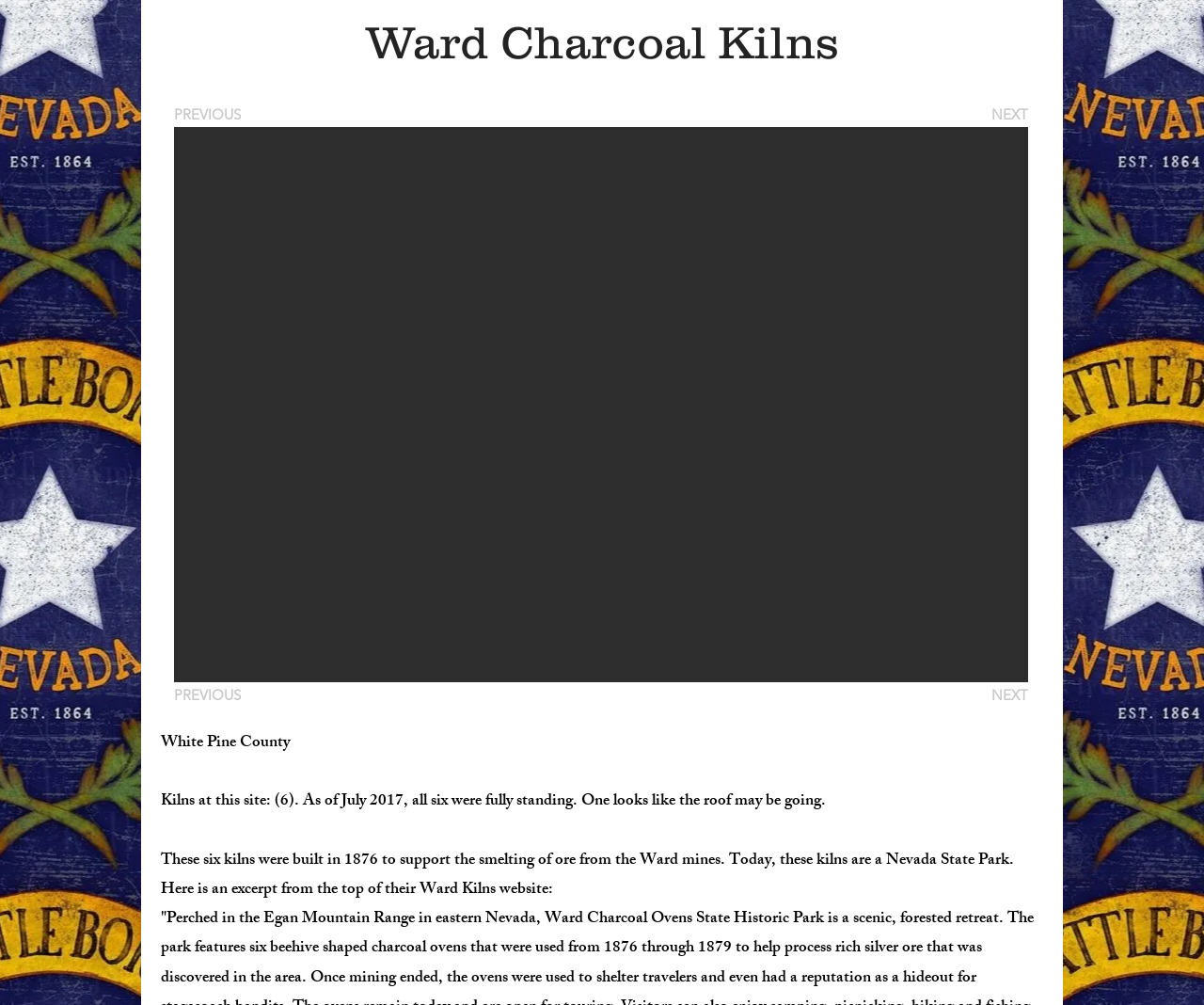Use the information in the screenshot to answer the question comprehensively: How many kilns are at this site?

The answer can be found in the text 'Kilns at this site: (6). As of July 2017, all six were fully standing.' which indicates that there are 6 kilns at this site.